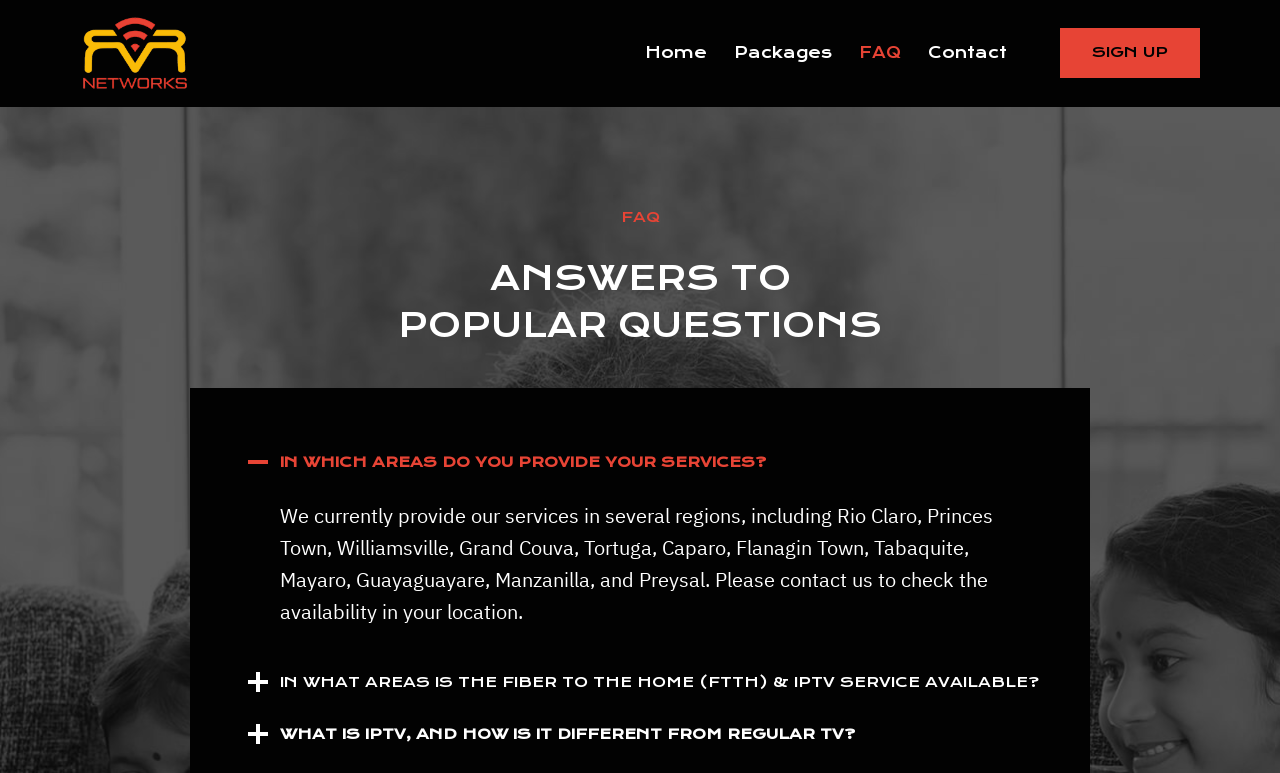Specify the bounding box coordinates of the area to click in order to follow the given instruction: "Go to Home page."

[0.493, 0.042, 0.562, 0.096]